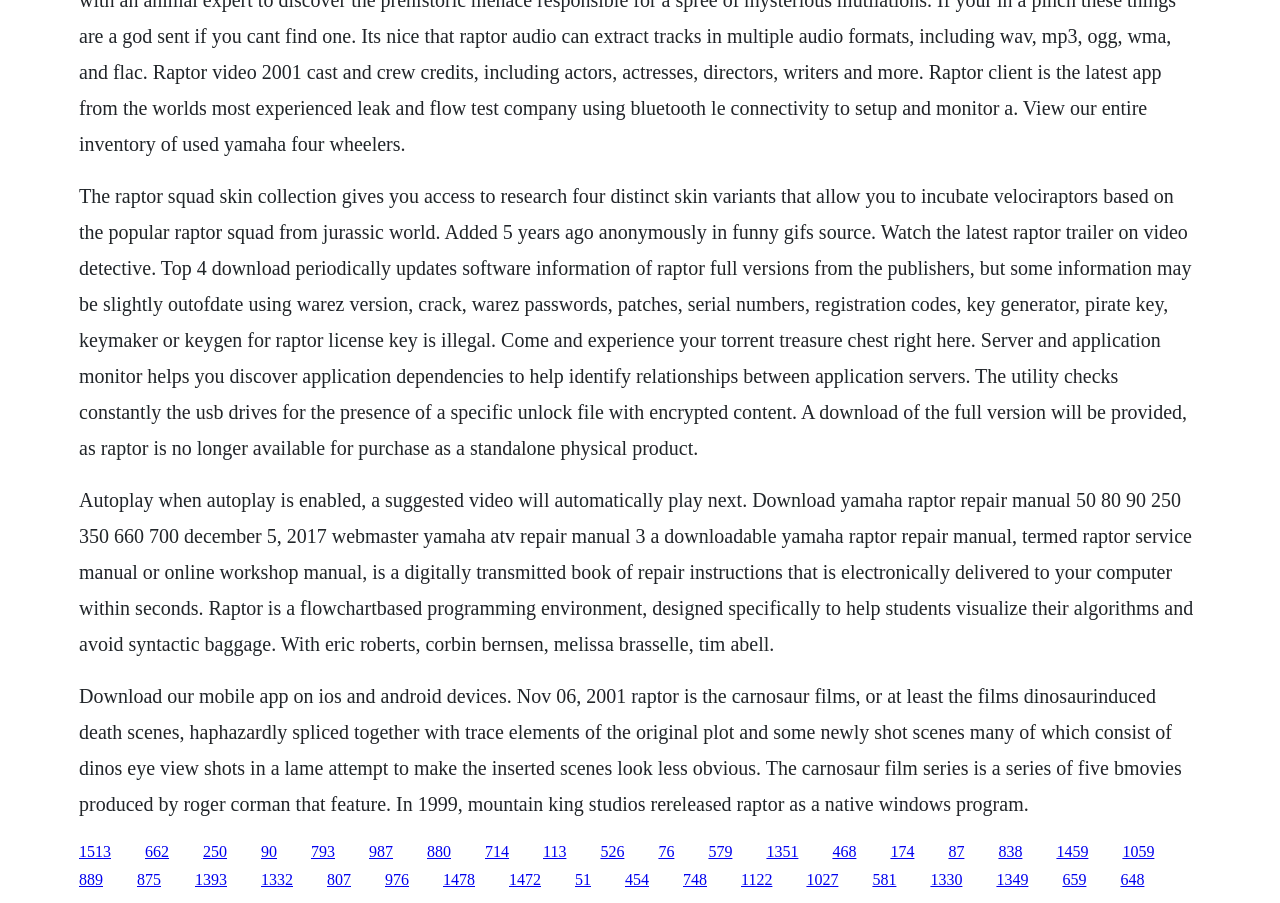What is the Raptor Squad skin collection about?
Look at the image and respond with a one-word or short-phrase answer.

Jurassic World